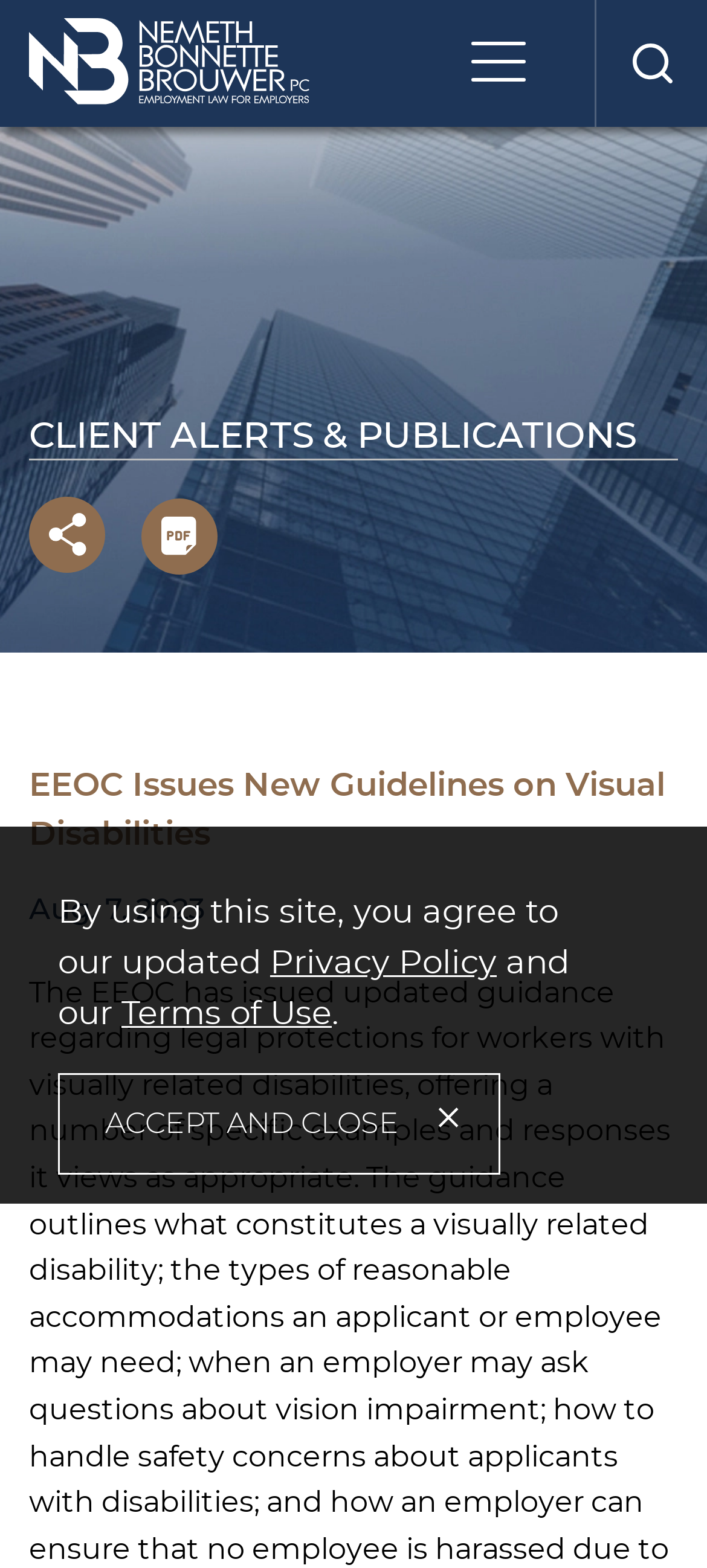Please answer the following question using a single word or phrase: 
How many links are there in the main menu?

3